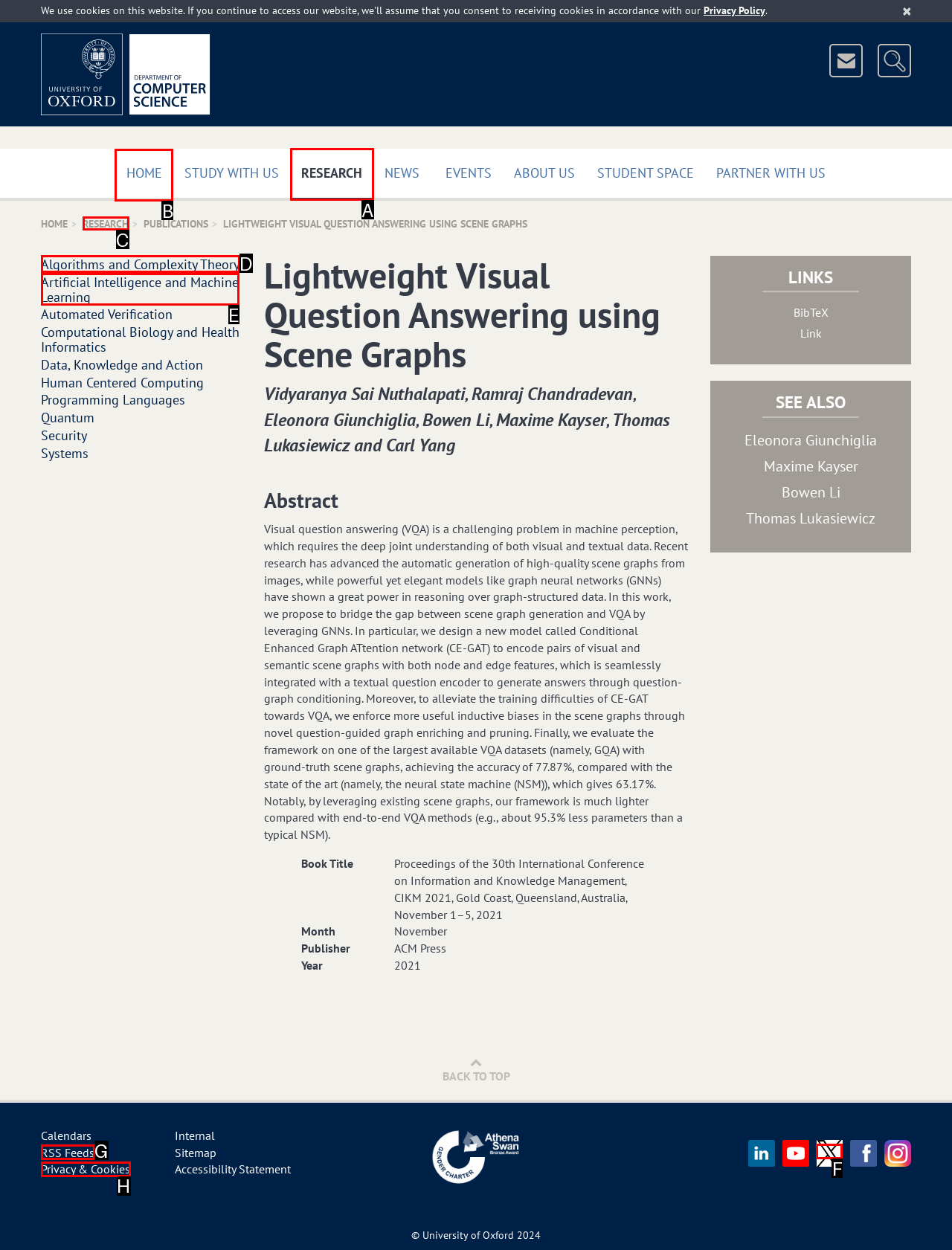Which lettered option should I select to achieve the task: Click the 'HOME' link according to the highlighted elements in the screenshot?

B